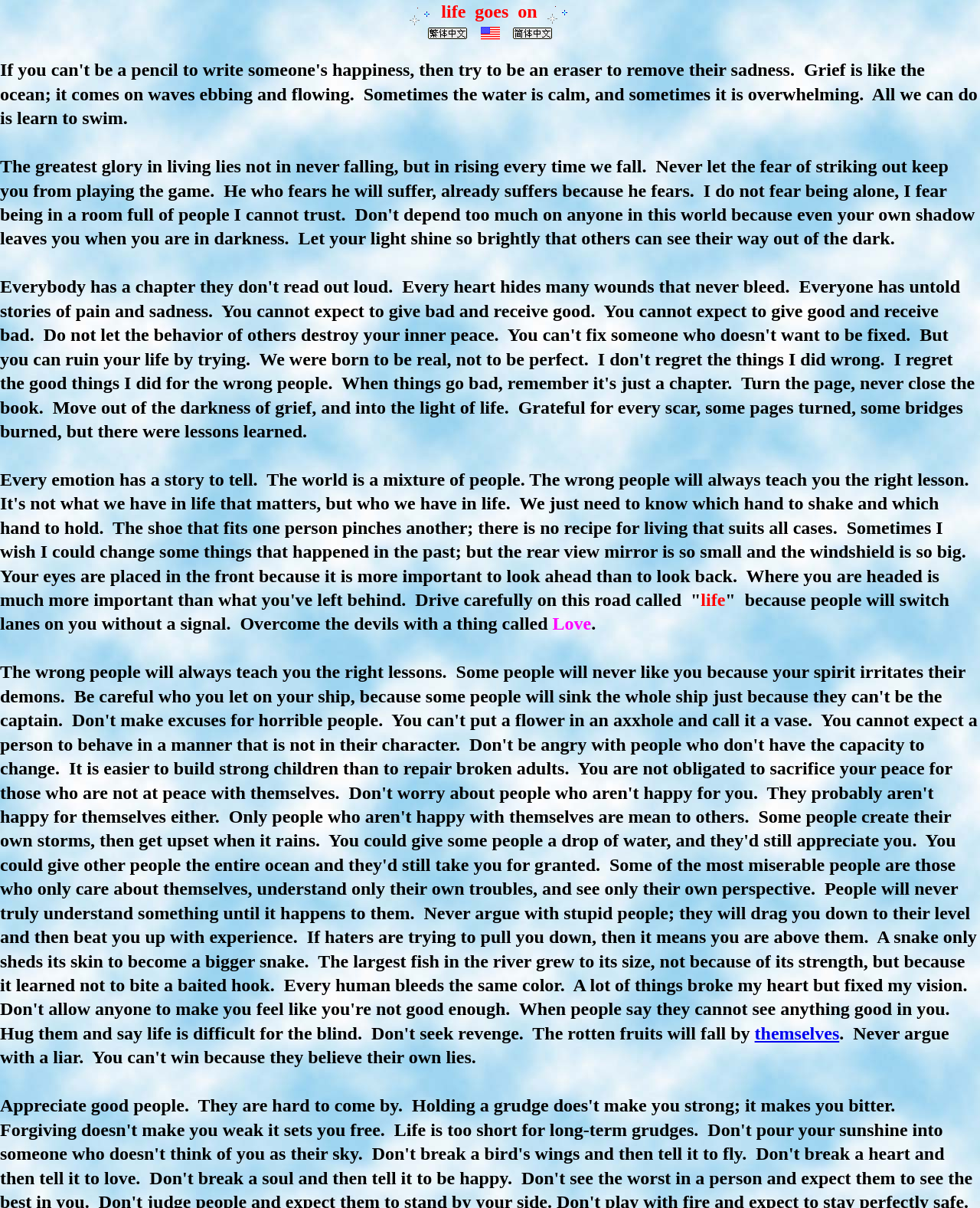Offer an extensive depiction of the webpage and its key elements.

The webpage appears to be a inspirational or motivational page, with a focus on life lessons and quotes. At the top, there is a link with the text "life goes on", which is centered and takes up about a quarter of the screen width. Below this link, there are three more links, spaced evenly apart, but with no text.

The main content of the page is a block of text that spans almost the entire width of the screen, starting from the top-left corner and ending near the bottom-right corner. This text is a collection of inspirational quotes and phrases, discussing the importance of relationships, learning from experiences, and looking forward to the future. The text is divided into two paragraphs, with the second paragraph starting with a quote about overcoming challenges with love.

At the very bottom of the page, there is a single link with the text "themselves", which is positioned near the right edge of the screen. Overall, the page has a simple layout, with a focus on presenting the inspirational text and quotes in a clear and readable manner.